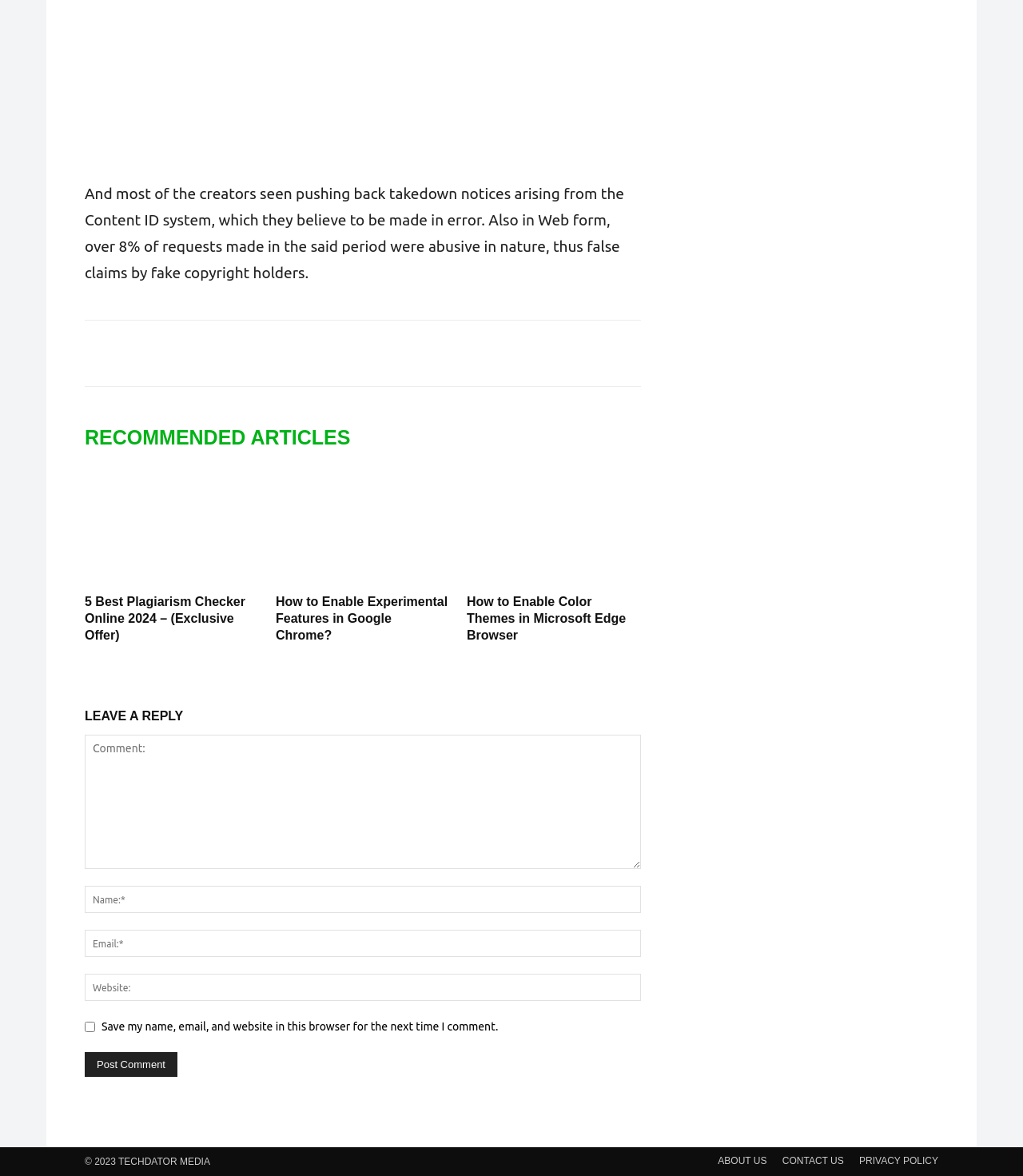Answer the following in one word or a short phrase: 
What is the text of the copyright notice?

© 2023 TECHDATOR MEDIA